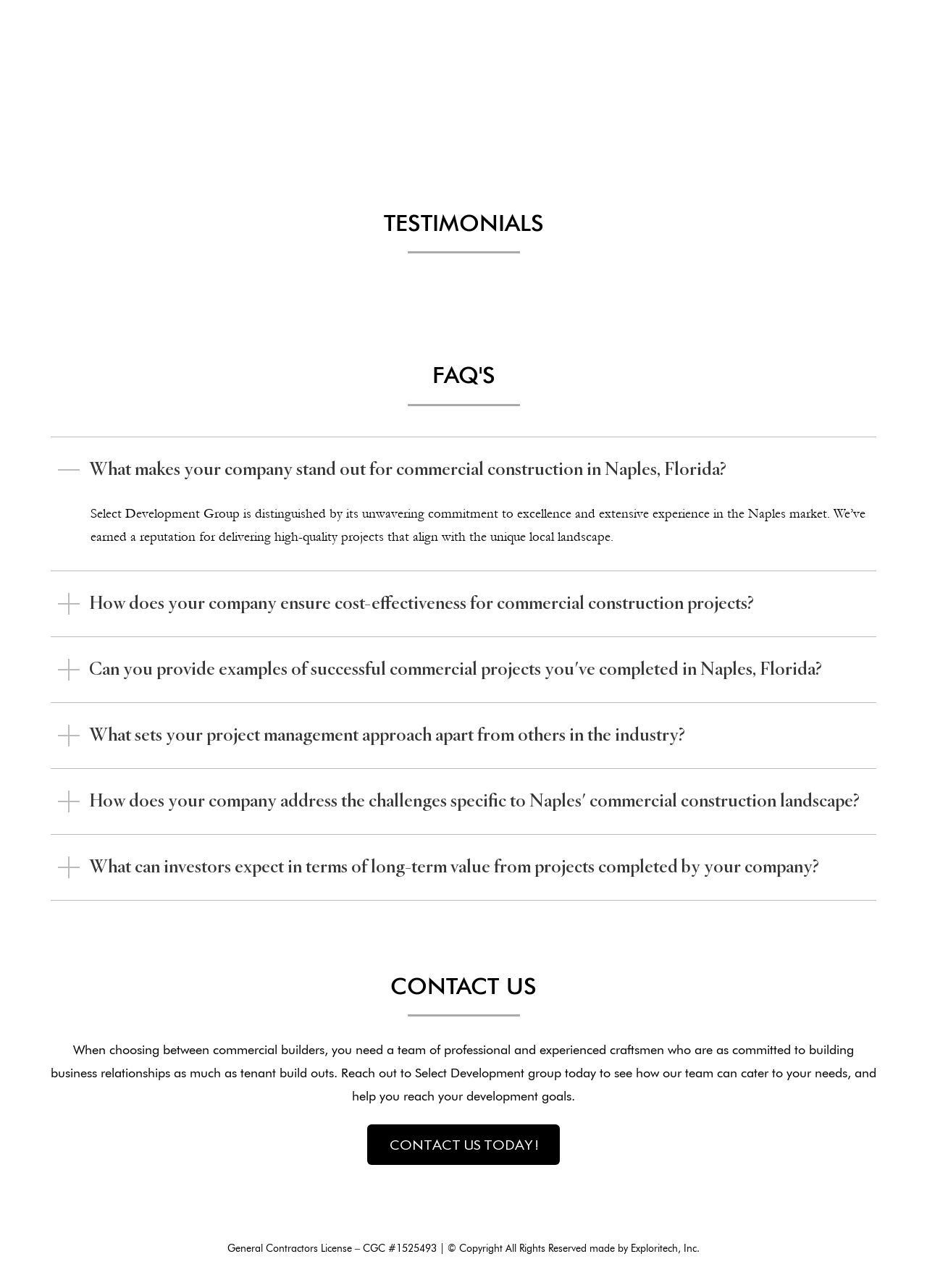What is the focus of Select Development Group's projects?
Please provide a comprehensive and detailed answer to the question.

The webpage suggests that Select Development Group focuses on commercial construction projects, as evidenced by the FAQs and testimonials related to commercial construction in Naples, Florida.